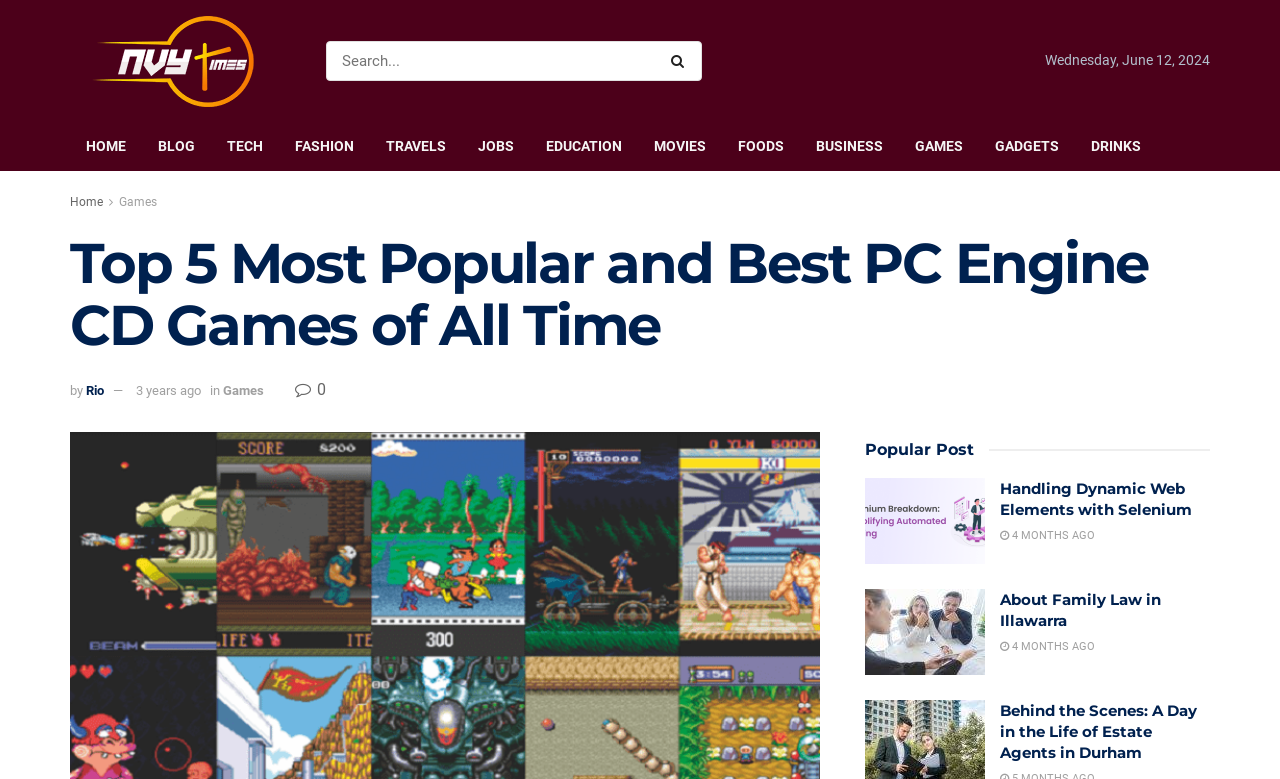Please specify the bounding box coordinates of the clickable section necessary to execute the following command: "Read the article about Handling Dynamic Web Elements with Selenium".

[0.676, 0.614, 0.77, 0.724]